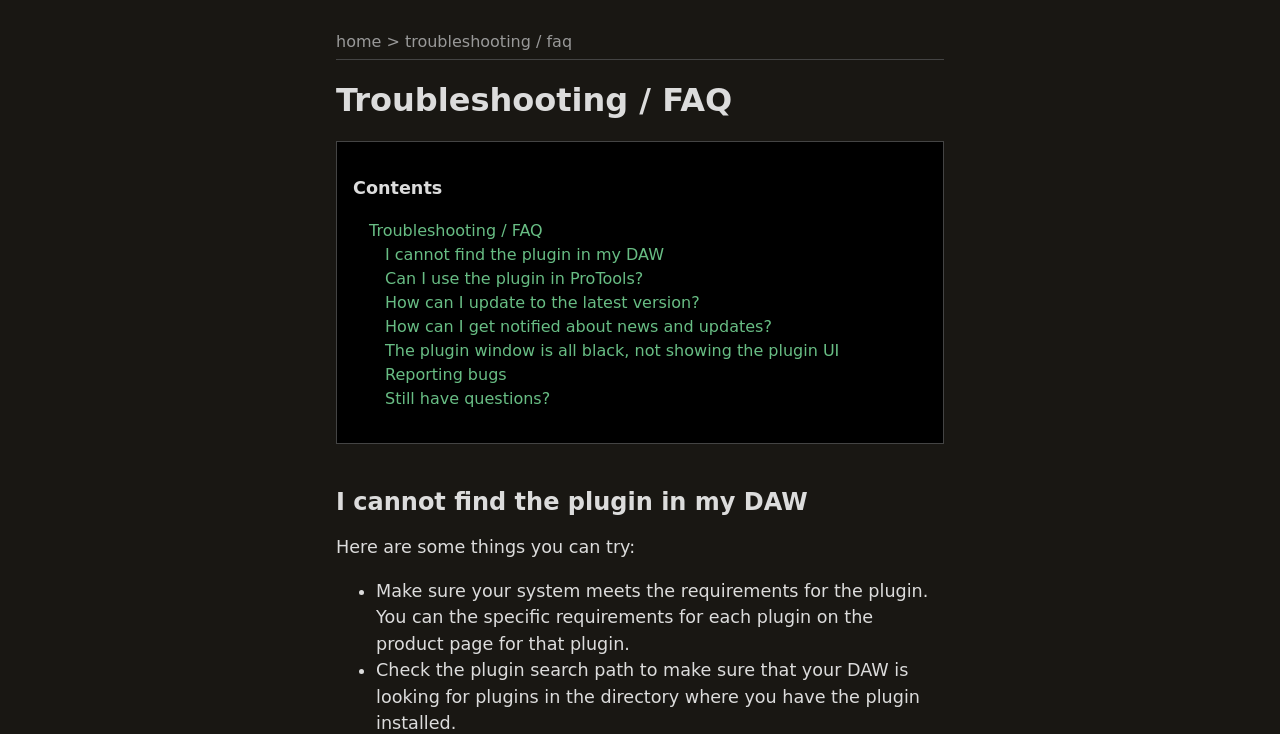What is the second suggestion for 'I cannot find the plugin in my DAW'?
Look at the image and construct a detailed response to the question.

The second suggestion for 'I cannot find the plugin in my DAW' is to 'Check the plugin search path to make sure that your DAW is looking for plugins in the directory where you have the plugin installed', which is a static text on the webpage.